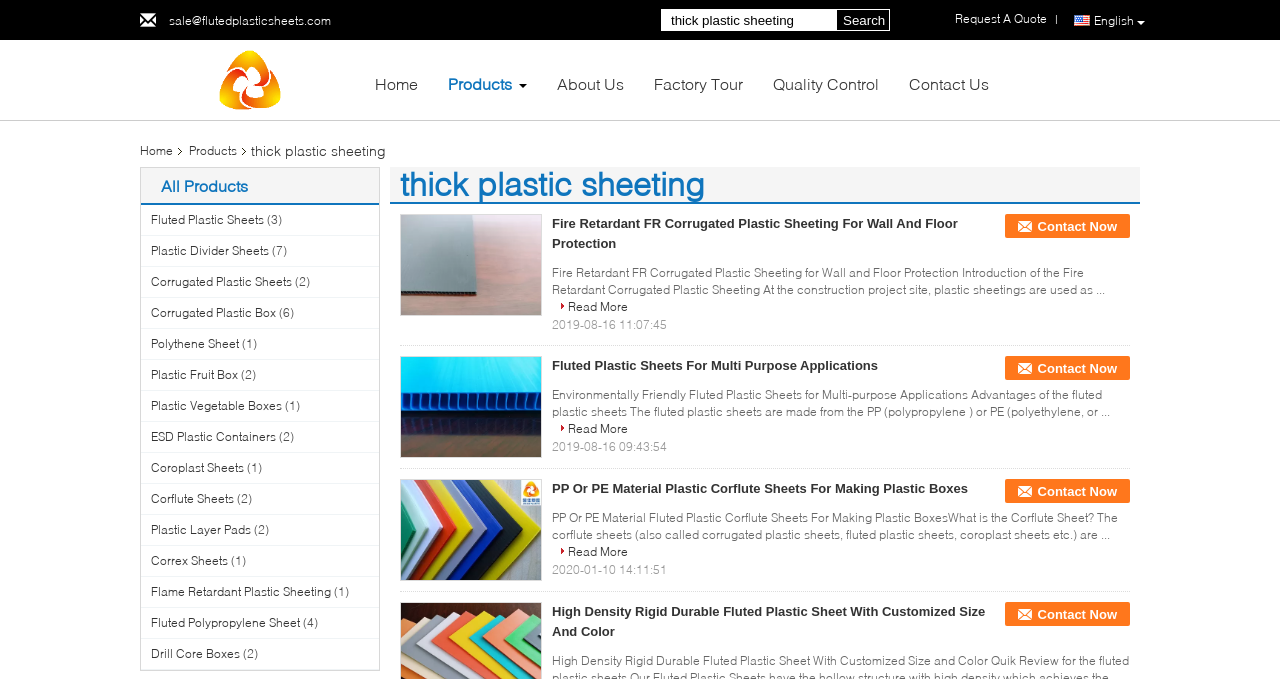Select the bounding box coordinates of the element I need to click to carry out the following instruction: "Click on the link to read the interview with Jim Huff".

None